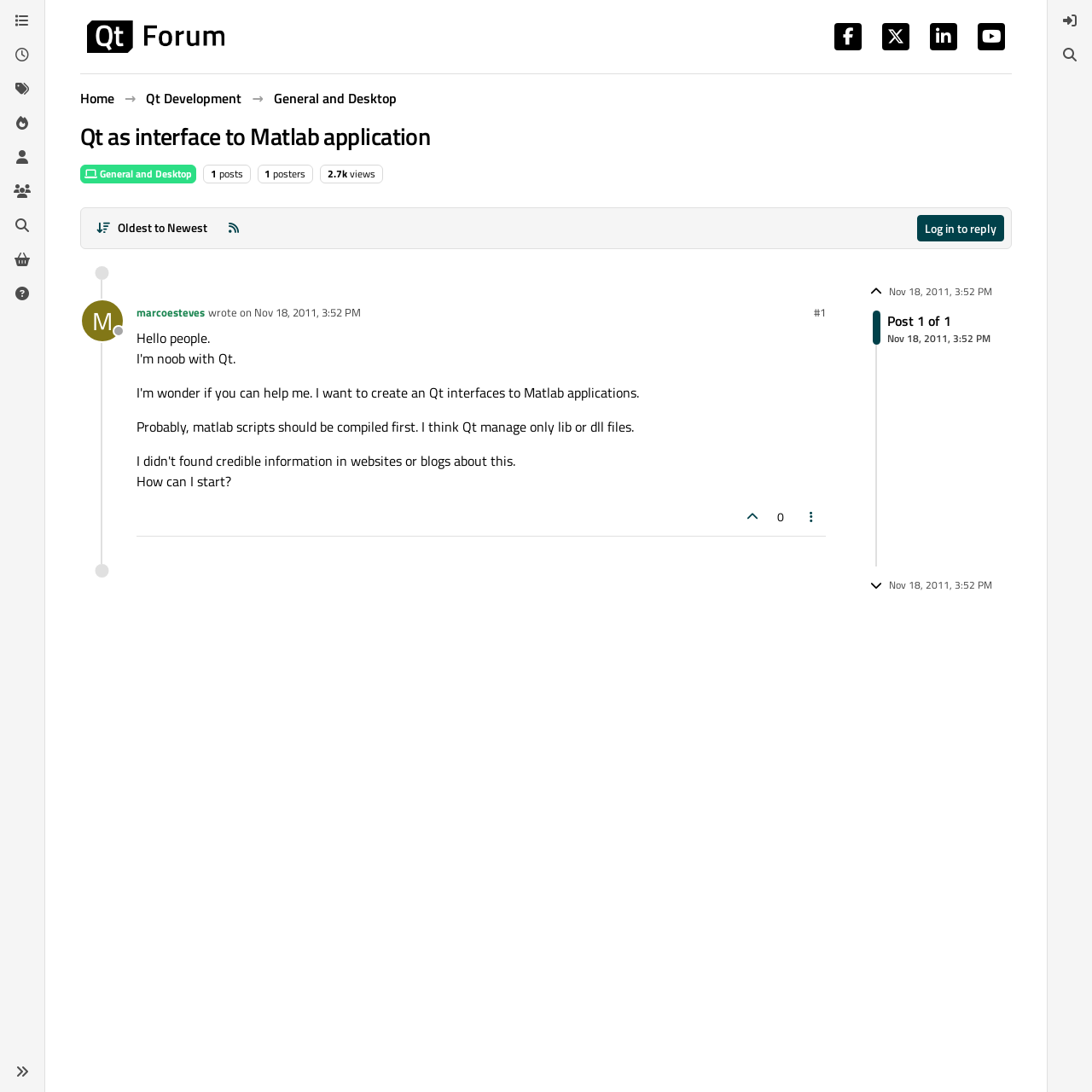Extract the main heading text from the webpage.

Qt as interface to Matlab application